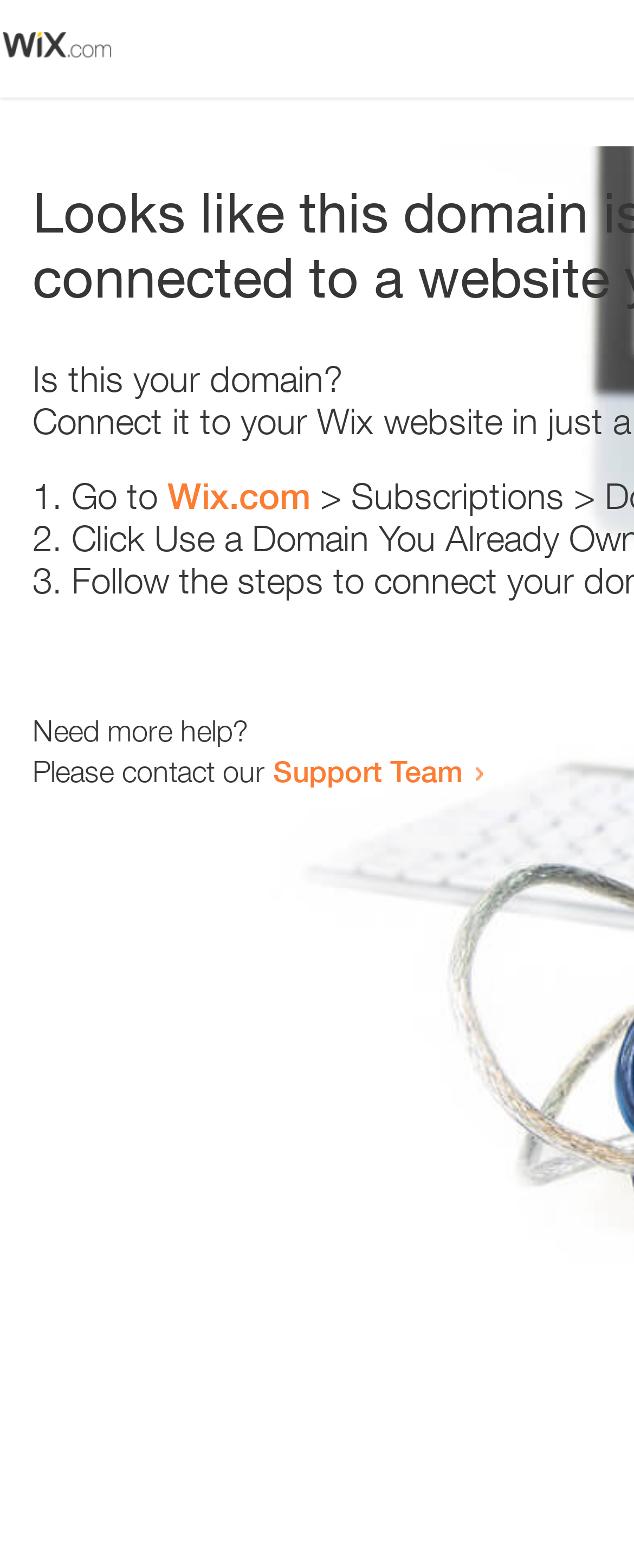Generate a comprehensive description of the webpage content.

The webpage appears to be an error page, with a small image at the top left corner. Below the image, there is a heading that reads "Is this your domain?" centered on the page. 

Underneath the heading, there is a numbered list with three items. The first item starts with "1." and is followed by the text "Go to" and a link to "Wix.com". The second item starts with "2." and the third item starts with "3.", but their contents are not specified. 

At the bottom of the page, there is a section that provides additional help options. It starts with the text "Need more help?" and is followed by a sentence that reads "Please contact our". This sentence is completed with a link to the "Support Team".